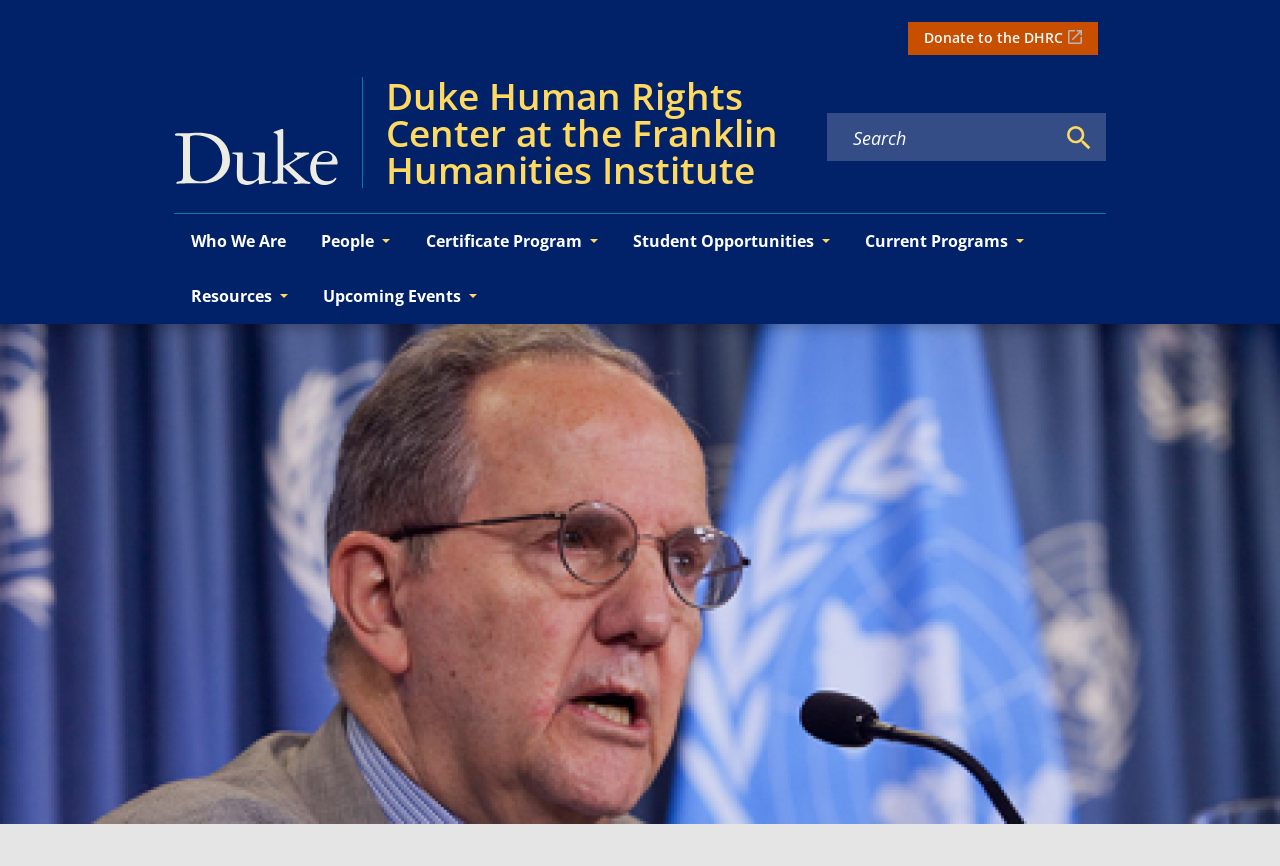Show me the bounding box coordinates of the clickable region to achieve the task as per the instruction: "Search for keywords".

[0.647, 0.146, 0.823, 0.174]